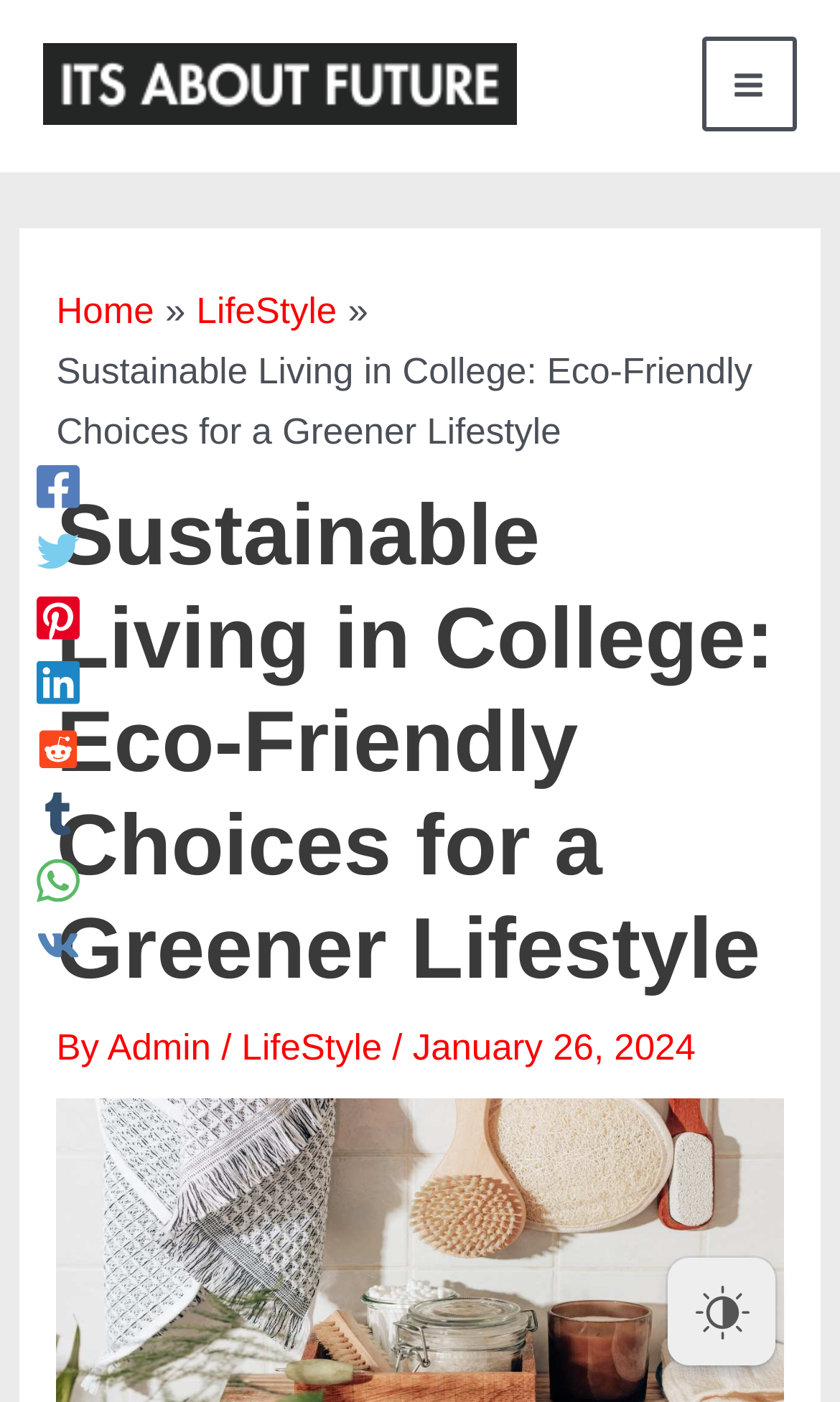Using the provided description: "LifeStyle", find the bounding box coordinates of the corresponding UI element. The output should be four float numbers between 0 and 1, in the format [left, top, right, bottom].

[0.288, 0.733, 0.455, 0.762]